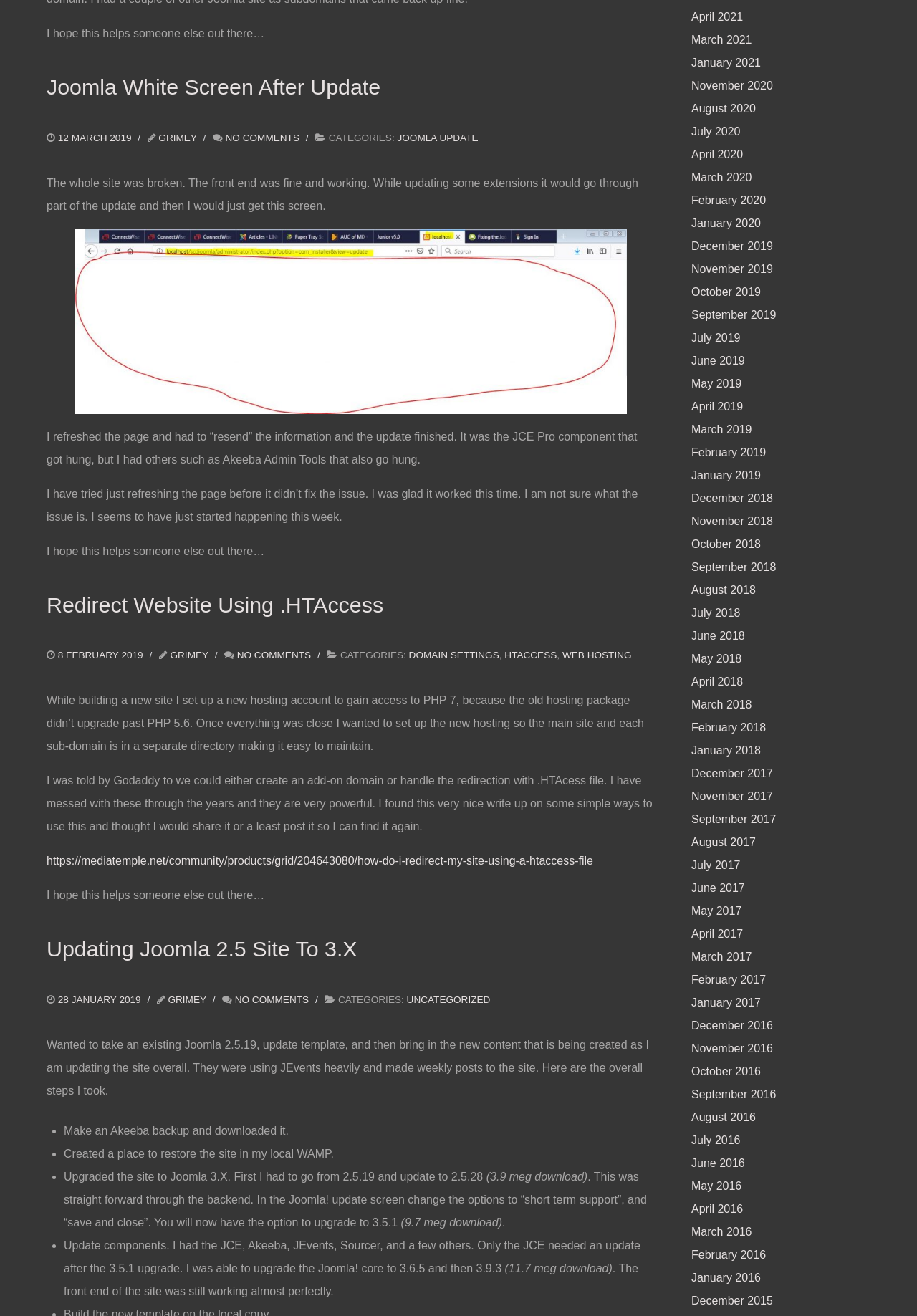How many steps are mentioned in the third article?
Based on the screenshot, give a detailed explanation to answer the question.

I found the number of steps mentioned in the third article by counting the list markers ('•') which are used to denote each step, and there are 5 of them.